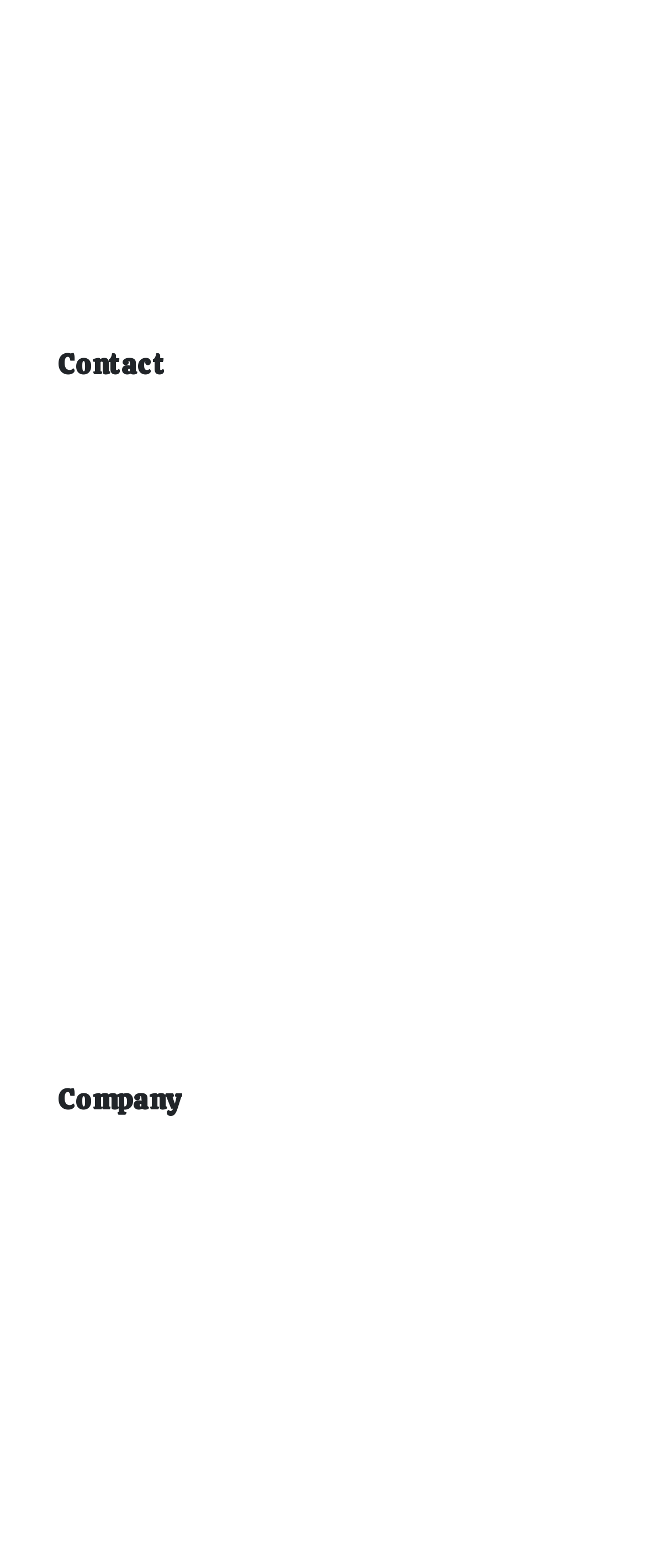What is the first action suggested on the webpage?
Using the image as a reference, answer the question with a short word or phrase.

Test-Drive MackinVIA Today!